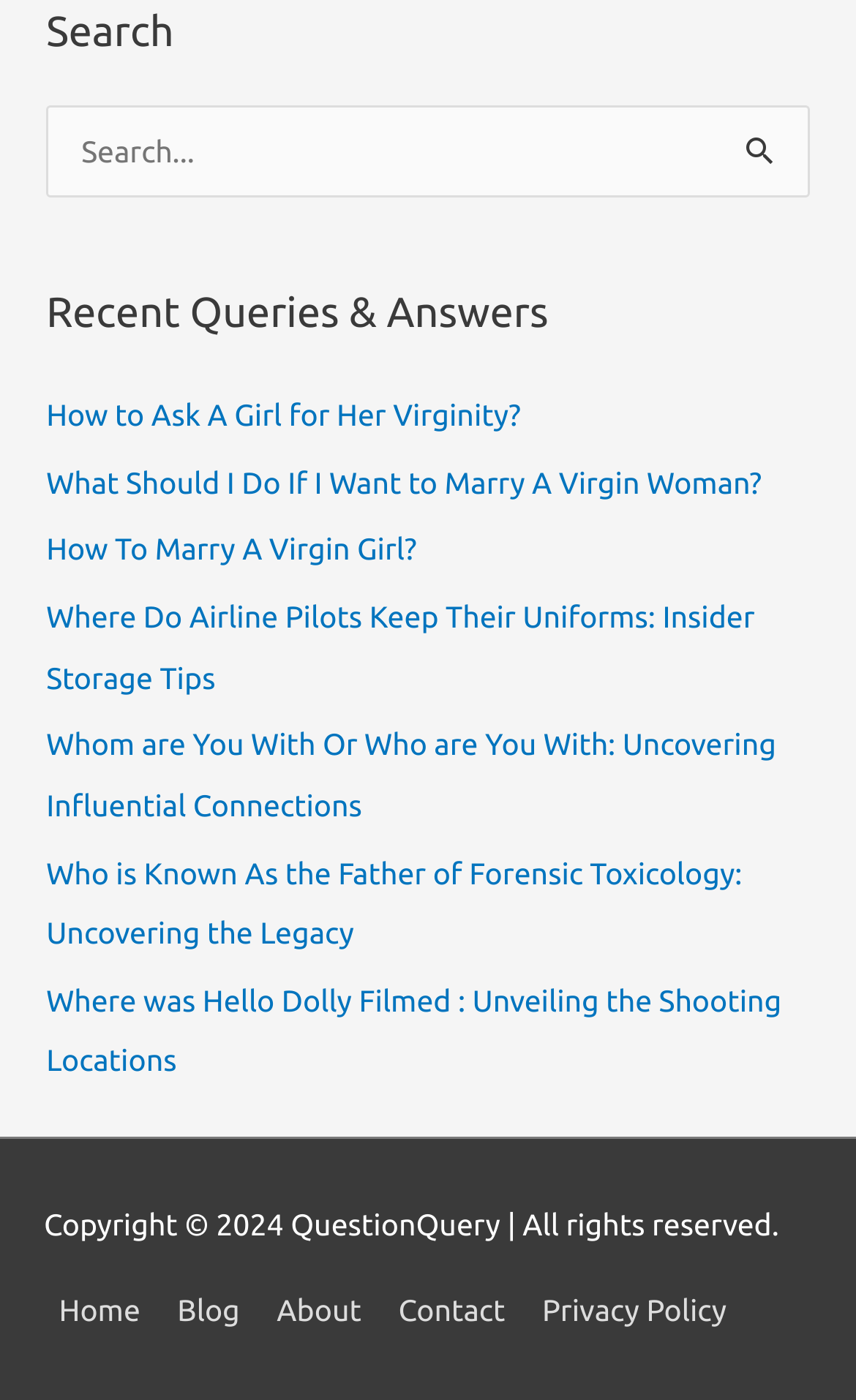Using the provided element description "Home", determine the bounding box coordinates of the UI element.

[0.051, 0.924, 0.181, 0.949]